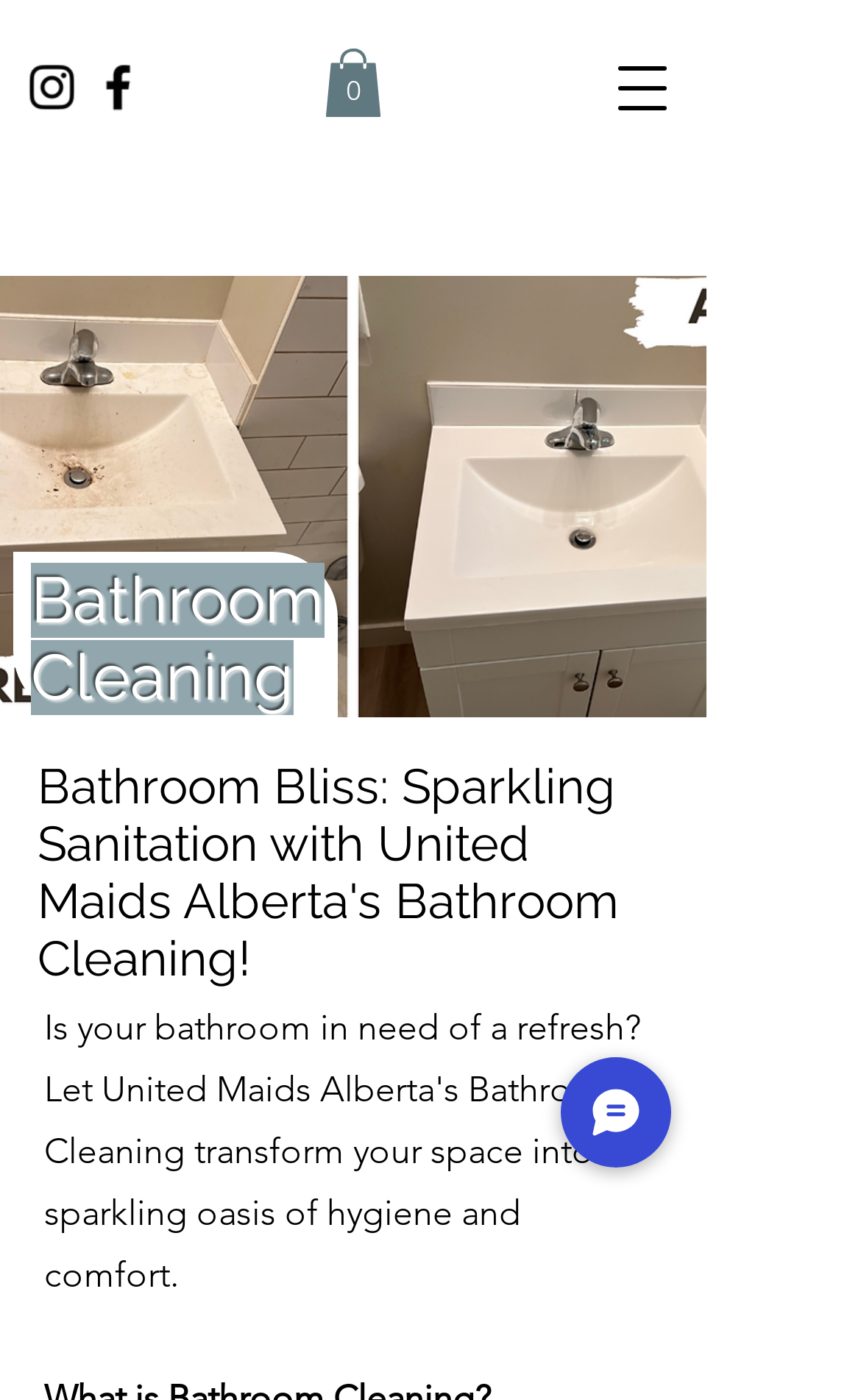Is there a chat feature available?
Refer to the image and provide a thorough answer to the question.

The button 'Chat' at the bottom of the webpage suggests that a chat feature is available, allowing users to initiate a conversation with United Maids Alberta.